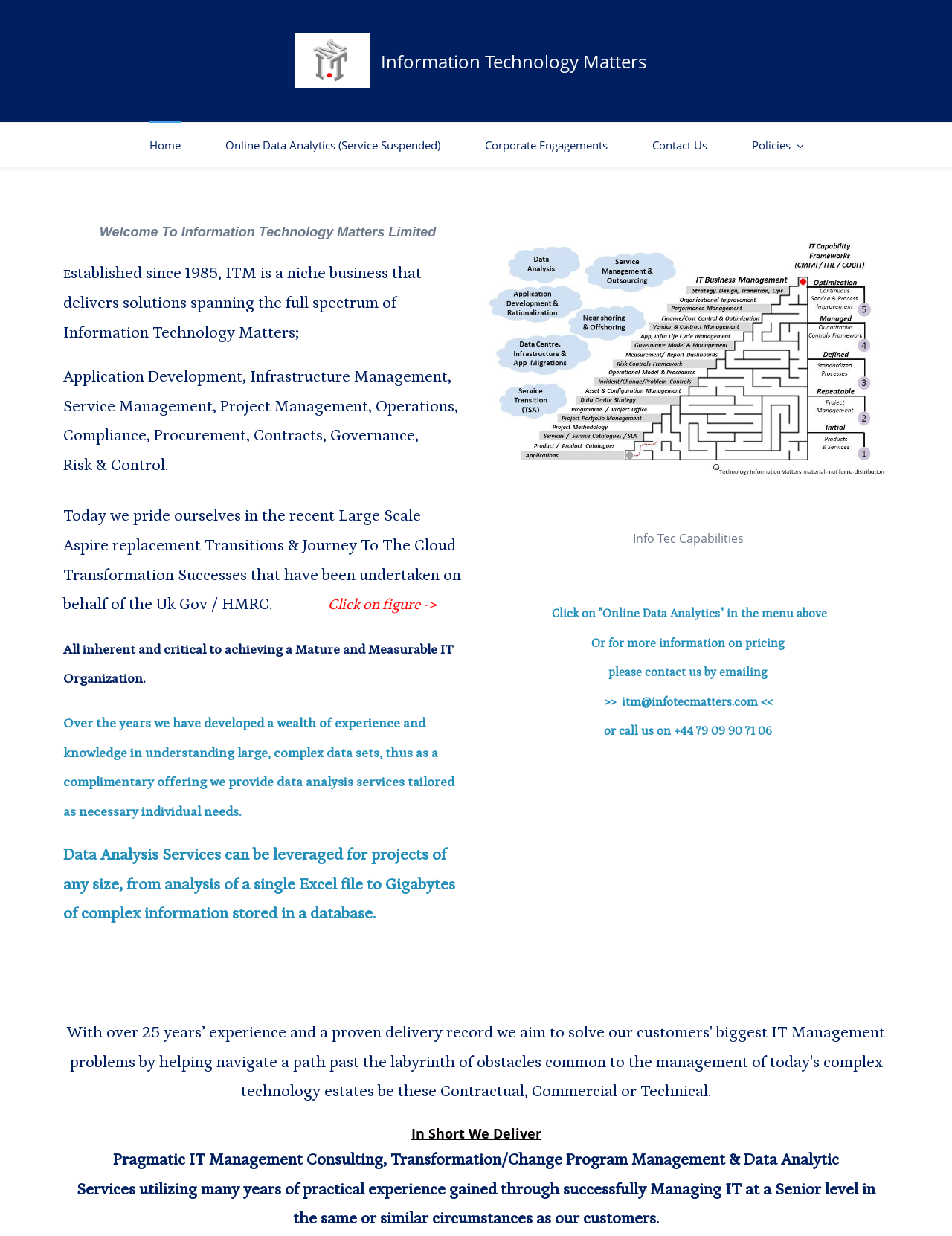Use the information in the screenshot to answer the question comprehensively: What is the company's name?

The company's name is mentioned in the link 'Information Technology Matters' at the top of the page, and also in the static text 'Welcome To Information Technology Matters Limited'.